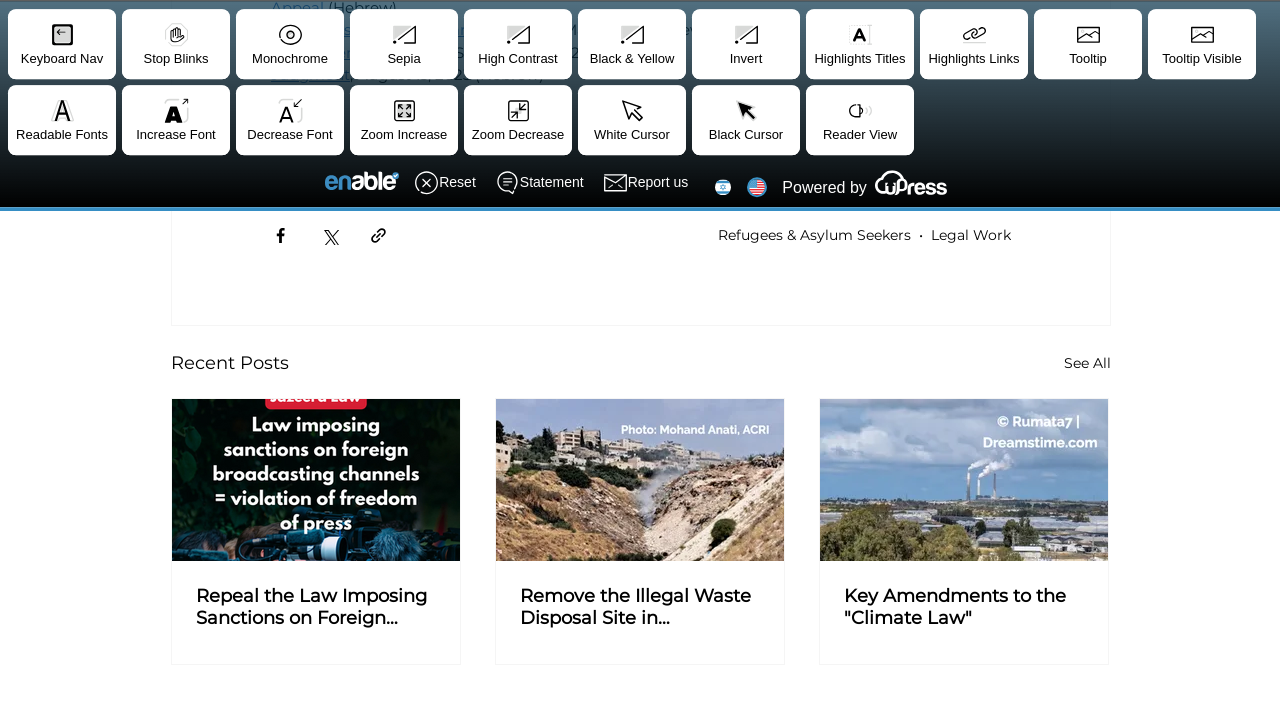Please specify the bounding box coordinates in the format (top-left x, top-left y, bottom-right x, bottom-right y), with values ranging from 0 to 1. Identify the bounding box for the UI component described as follows: See All

[0.831, 0.497, 0.868, 0.538]